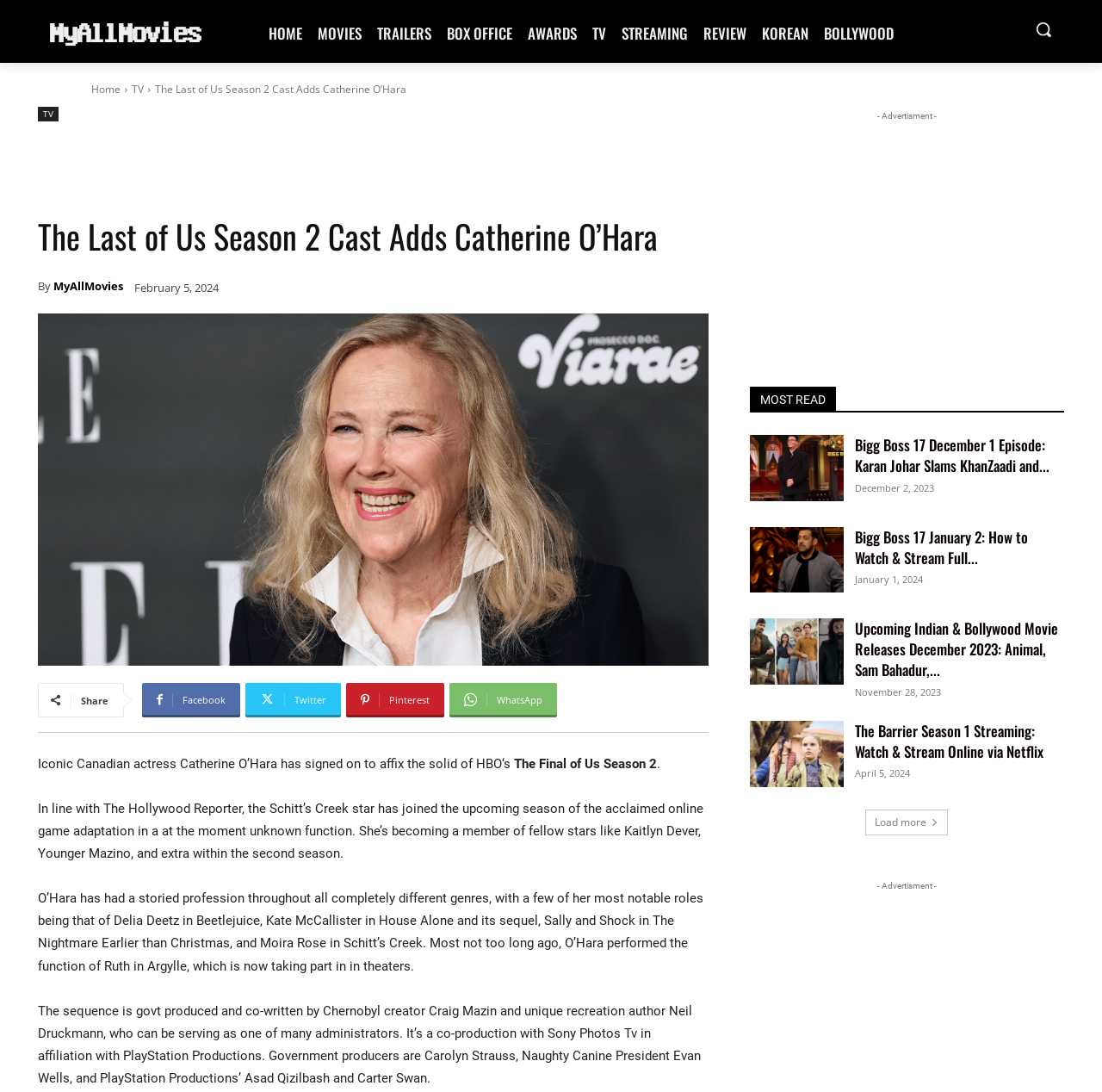Offer a thorough description of the webpage.

This webpage is about entertainment news, specifically focusing on the TV series "The Last of Us" and its Season 2 cast addition, Catherine O'Hara. At the top, there is a navigation menu with links to various categories like "HOME", "MOVIES", "TRAILERS", and more. Below this menu, there is a search button on the right side.

The main content of the page is divided into two sections. On the left side, there is a heading with the title "The Last of Us Season 2 Cast Adds Catherine O'Hara" followed by a brief article about the news. The article mentions that Catherine O'Hara has joined the cast of the HBO series in an unknown role and provides some background information about her career.

On the right side, there is a section with a heading "MOST READ" that lists several links to other entertainment news articles. Each link has a title and a timestamp, and they appear to be related to TV shows and movies.

Throughout the page, there are several advertisements and iframes, which are not directly related to the main content. At the bottom of the page, there is a "Load more" button that suggests there are more articles or content to be loaded.